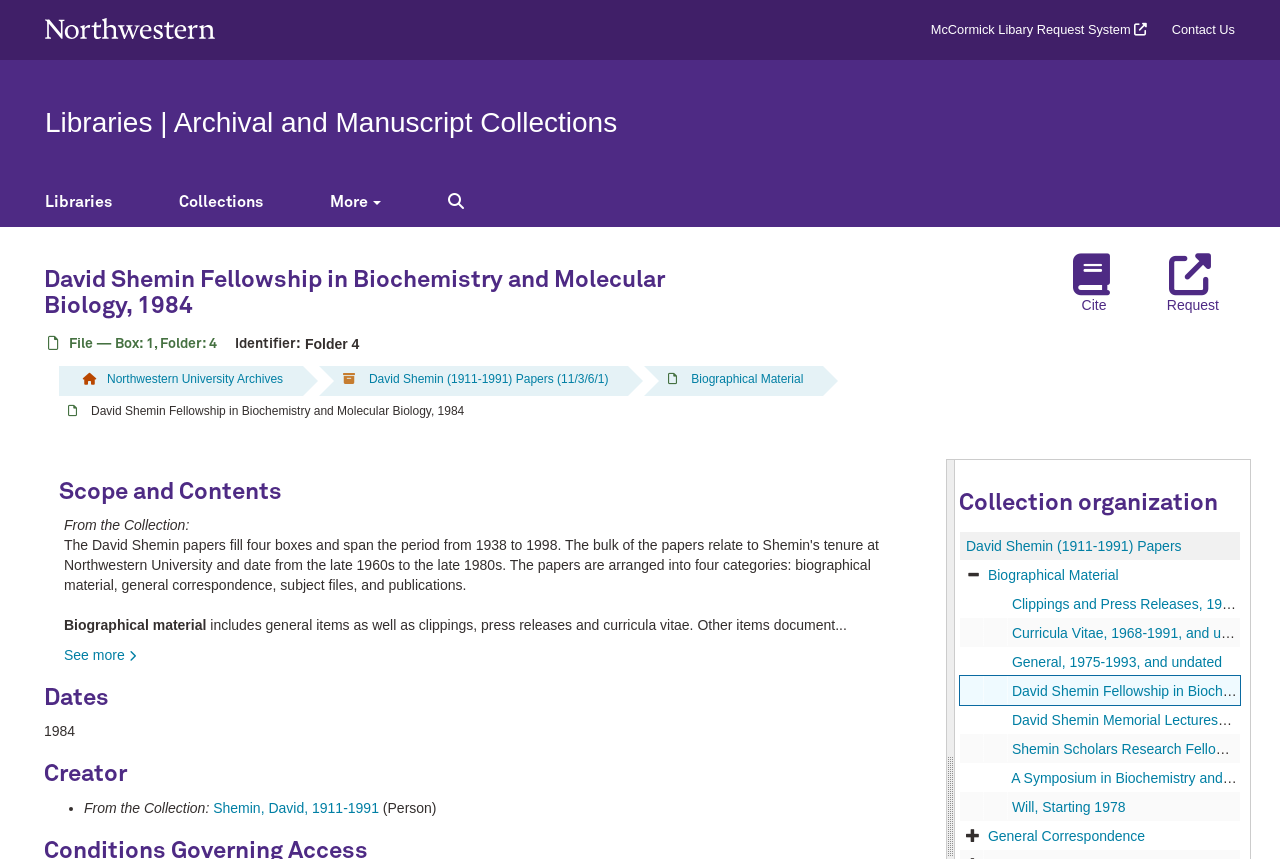Please give a concise answer to this question using a single word or phrase: 
What is the creator of the collection?

David Shemin